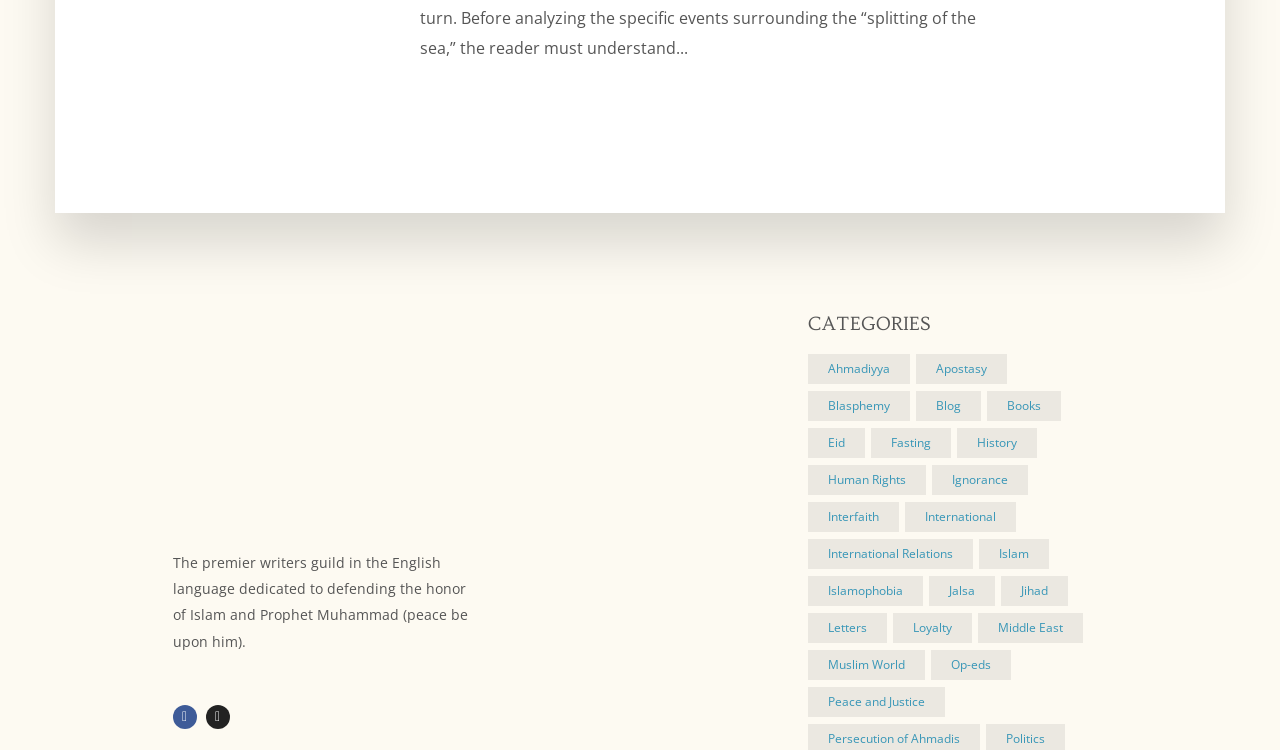What is the second social media platform listed?
Provide a detailed and extensive answer to the question.

The social media platforms are listed as links at the top of the webpage, and the second one is represented by the '' icon, which corresponds to the Twitter platform.